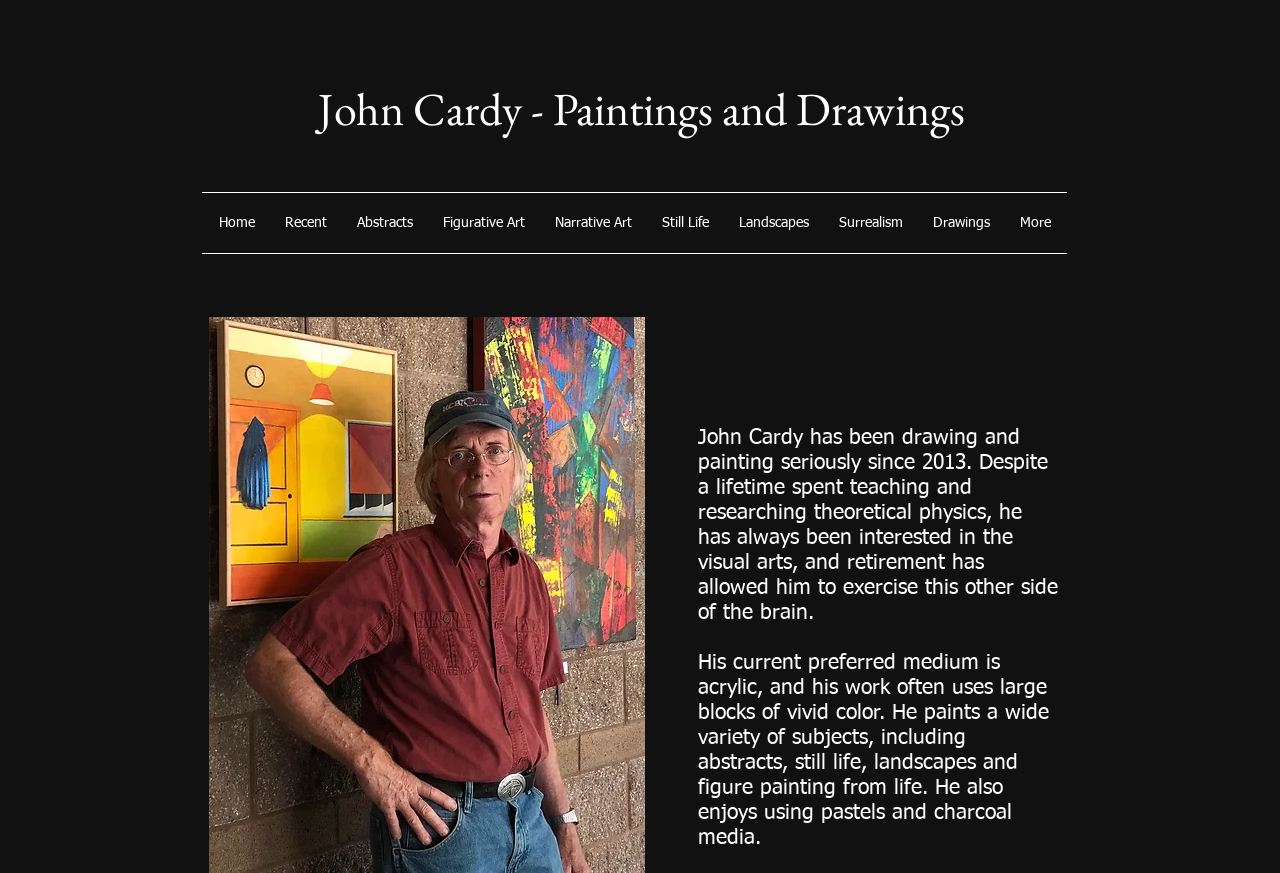Give a comprehensive overview of the webpage, including key elements.

The webpage is about John Cardy, an artist who creates paintings and drawings. At the top of the page, there is a heading that displays the artist's name and medium. Below this heading, there is a navigation menu labeled "Site" that contains 10 links: "Home", "Recent", "Abstracts", "Figurative Art", "Narrative Art", "Still Life", "Landscapes", "Surrealism", "Drawings", and "More". These links are positioned horizontally, with "Home" on the left and "More" on the right.

Further down the page, there is a brief biography of John Cardy, which describes his background in theoretical physics and his interest in the visual arts. This text is divided into three paragraphs, with the first paragraph describing his transition from physics to art, the second paragraph being a blank line, and the third paragraph detailing his artistic style and preferred mediums.

The overall layout of the page is simple and easy to navigate, with clear headings and concise text that provides an introduction to John Cardy's artwork.